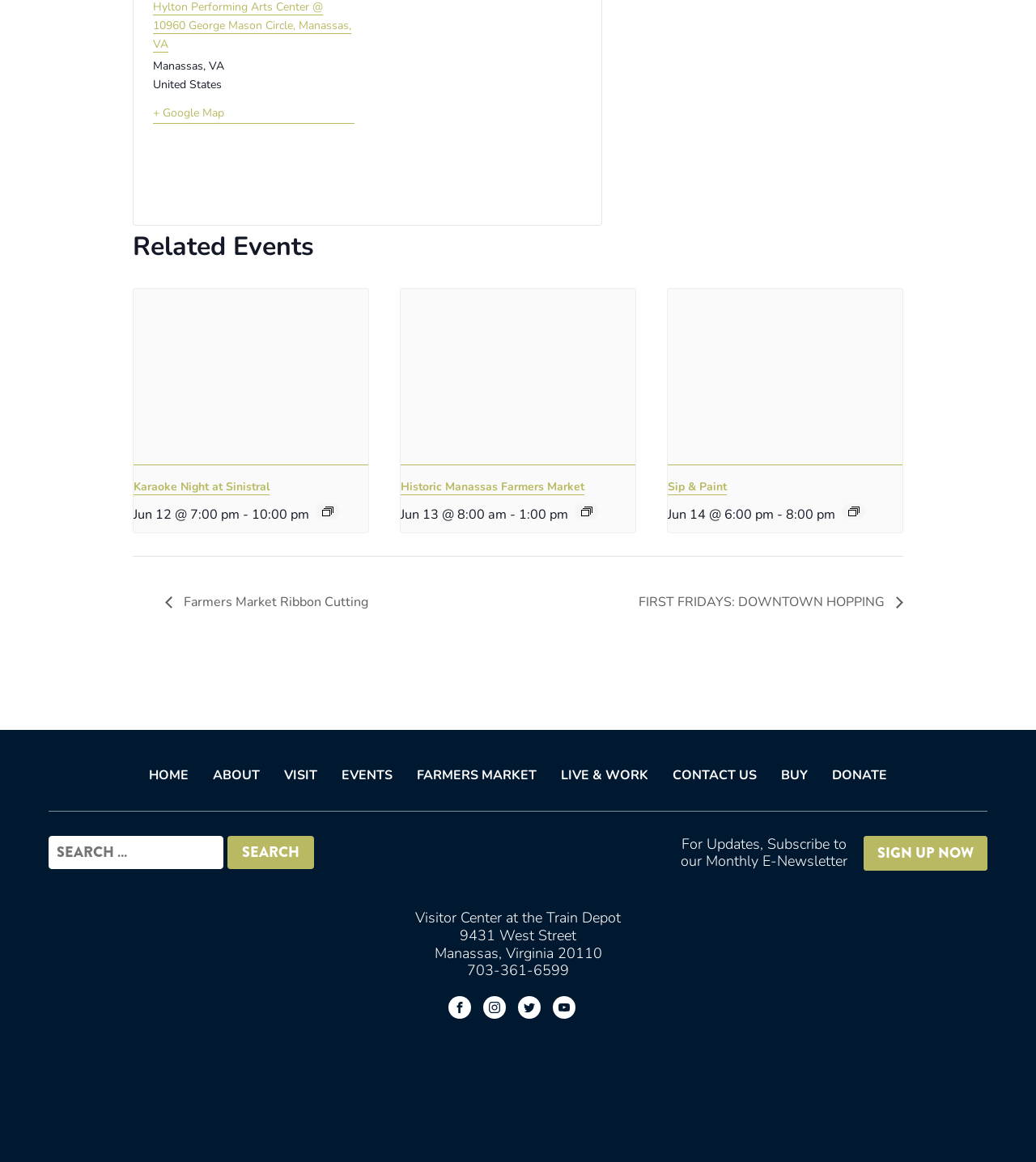Please find the bounding box coordinates of the clickable region needed to complete the following instruction: "Subscribe to the monthly E-Newsletter". The bounding box coordinates must consist of four float numbers between 0 and 1, i.e., [left, top, right, bottom].

[0.834, 0.719, 0.953, 0.75]